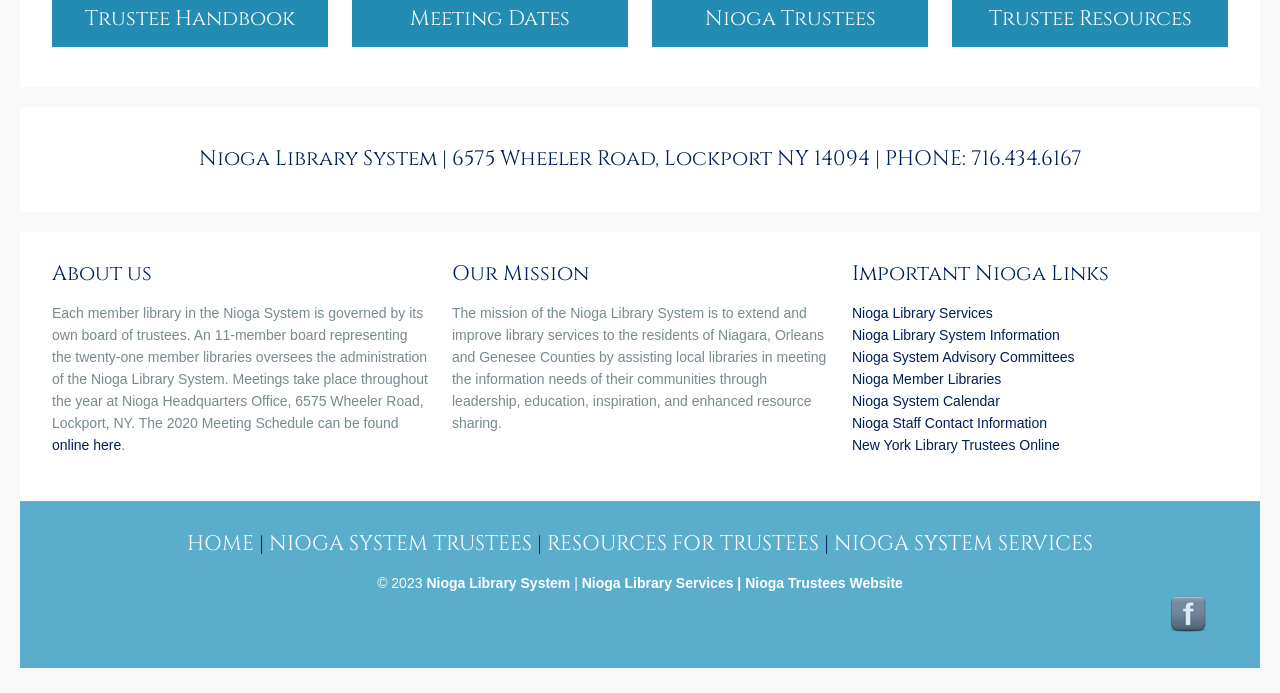What is the copyright year of the Nioga Library System website?
Utilize the image to construct a detailed and well-explained answer.

I found the answer by looking at the StaticText element with the text '© 2023'.